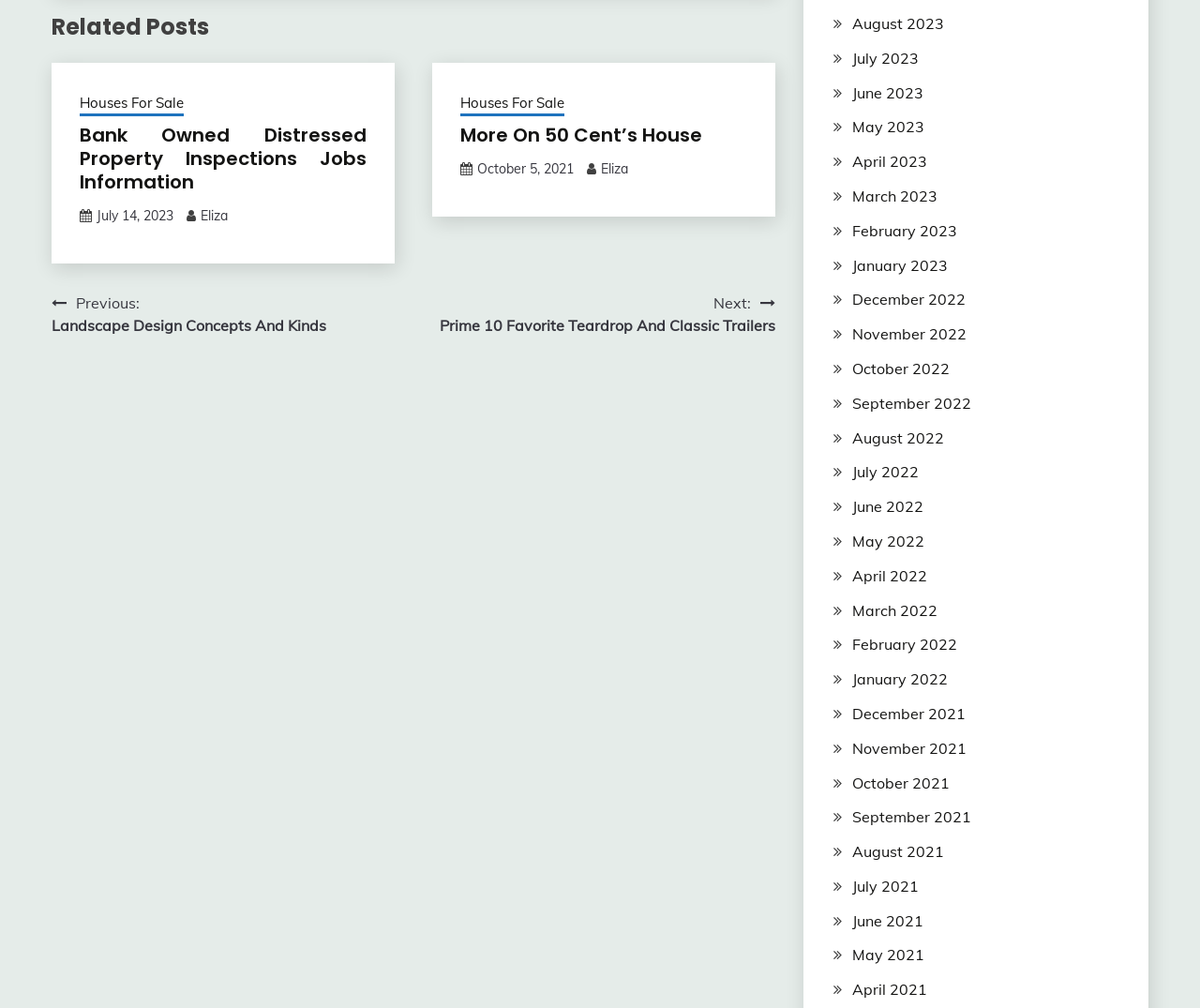What is the navigation section of the webpage?
Answer the question using a single word or phrase, according to the image.

Posts